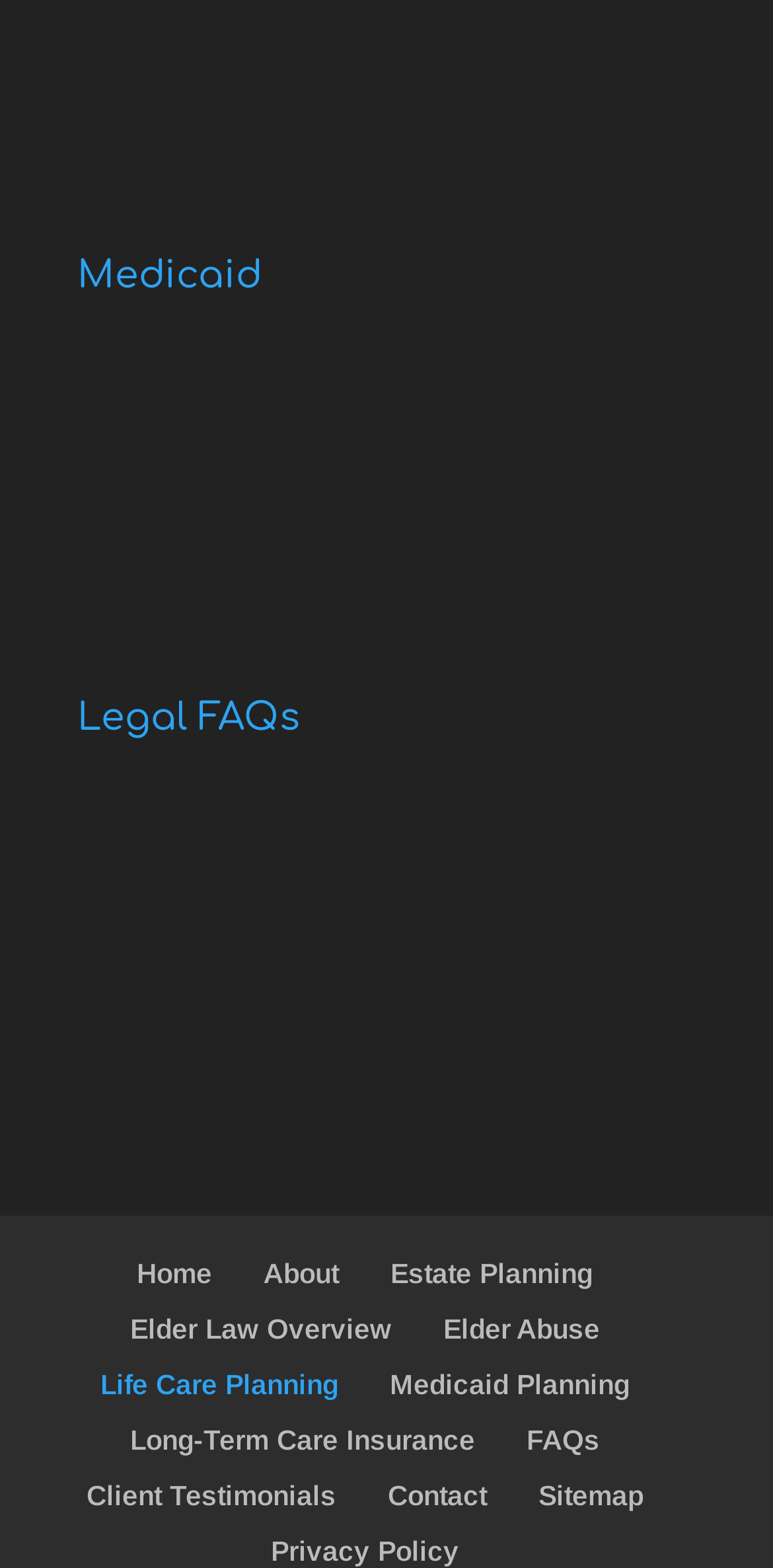Identify the bounding box coordinates of the section to be clicked to complete the task described by the following instruction: "Contact us". The coordinates should be four float numbers between 0 and 1, formatted as [left, top, right, bottom].

[0.501, 0.944, 0.629, 0.964]